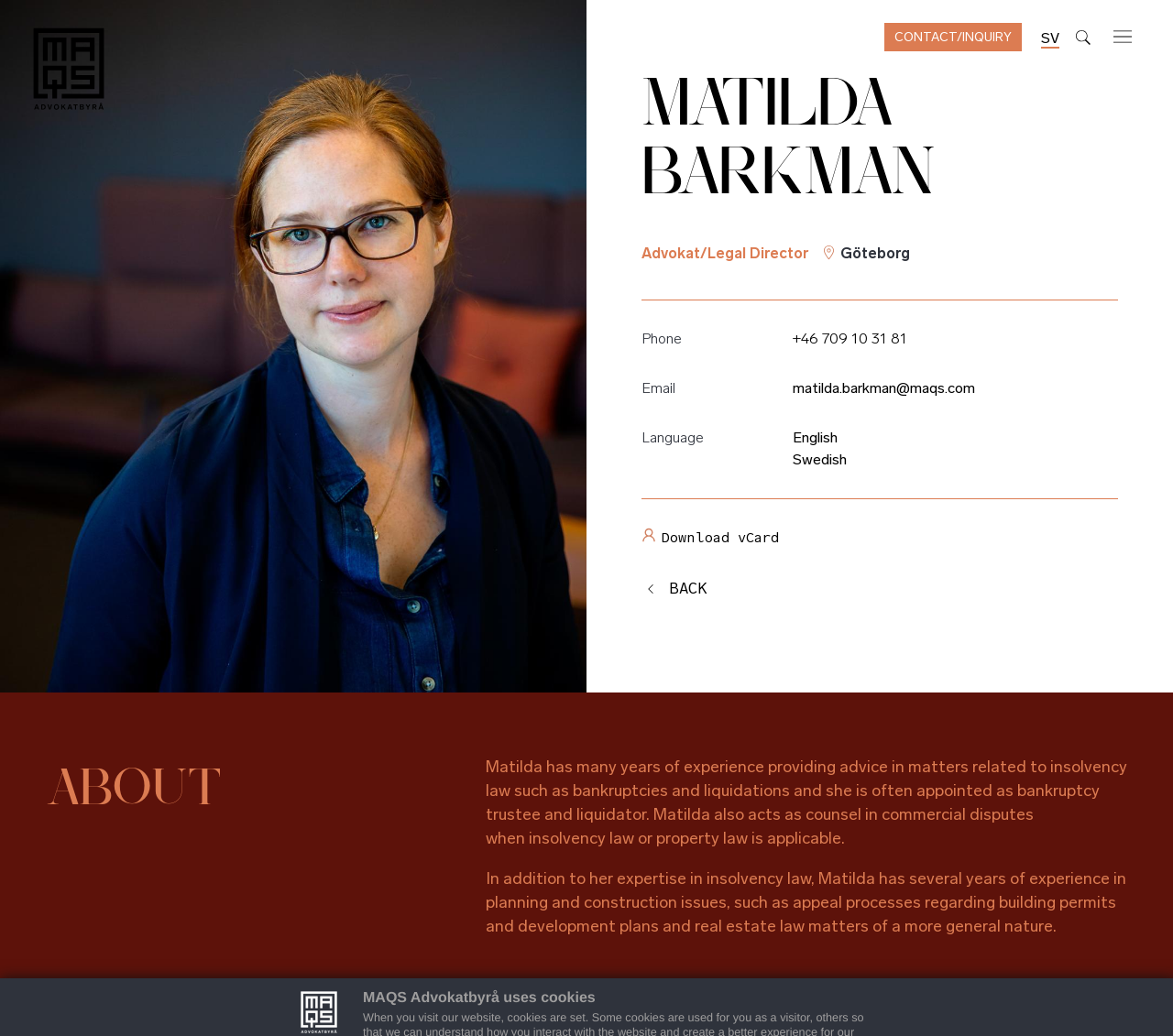What is Matilda's area of expertise?
Using the details shown in the screenshot, provide a comprehensive answer to the question.

According to the webpage, Matilda has many years of experience providing advice in matters related to insolvency law, which suggests that it is her area of expertise.